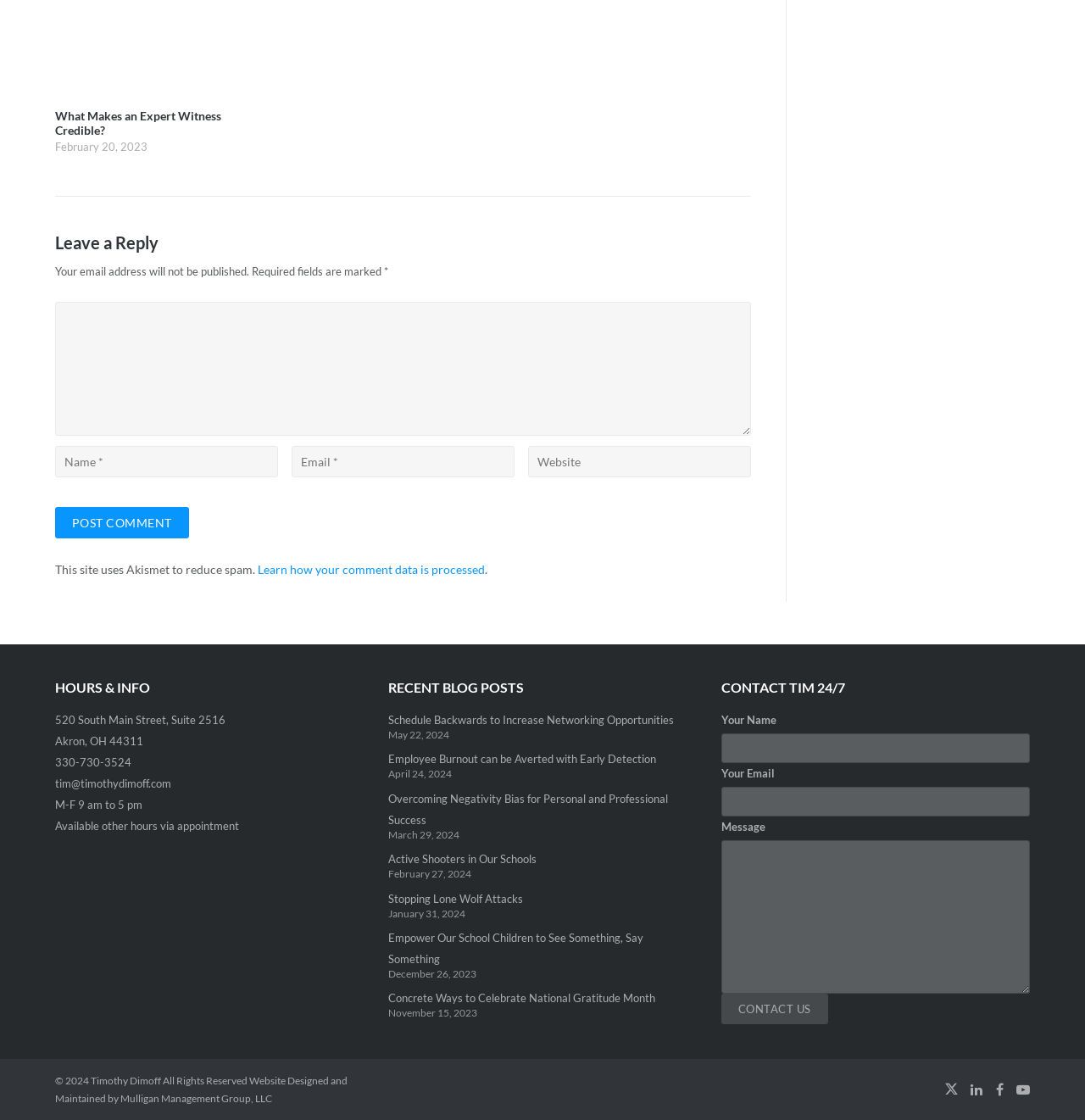Kindly determine the bounding box coordinates for the clickable area to achieve the given instruction: "Post a comment".

[0.051, 0.453, 0.174, 0.481]